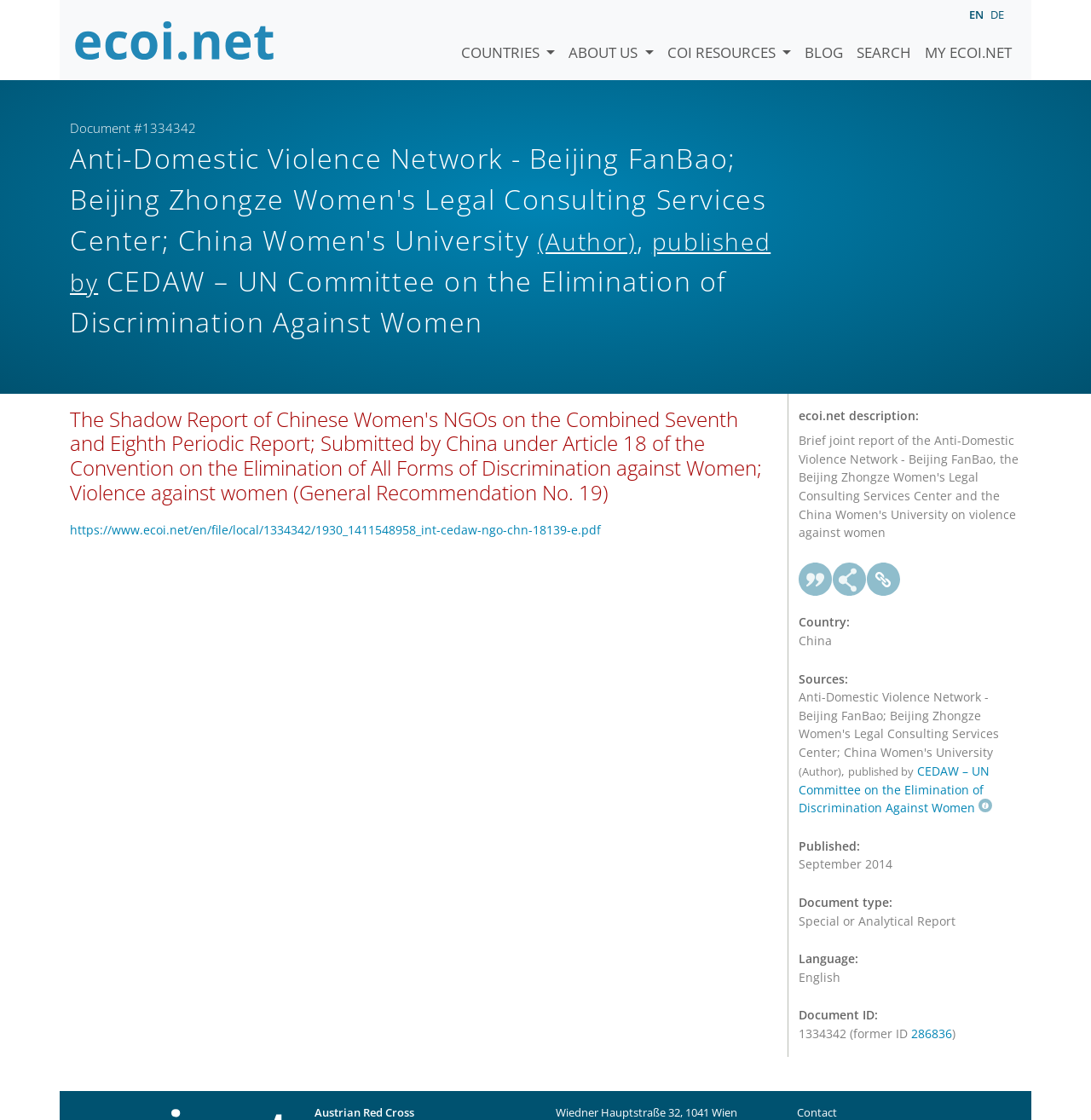Please give the bounding box coordinates of the area that should be clicked to fulfill the following instruction: "Read the 'The Shadow Report of Chinese Women's NGOs on the Combined Seventh and Eighth Periodic Report' document". The coordinates should be in the format of four float numbers from 0 to 1, i.e., [left, top, right, bottom].

[0.064, 0.363, 0.698, 0.459]